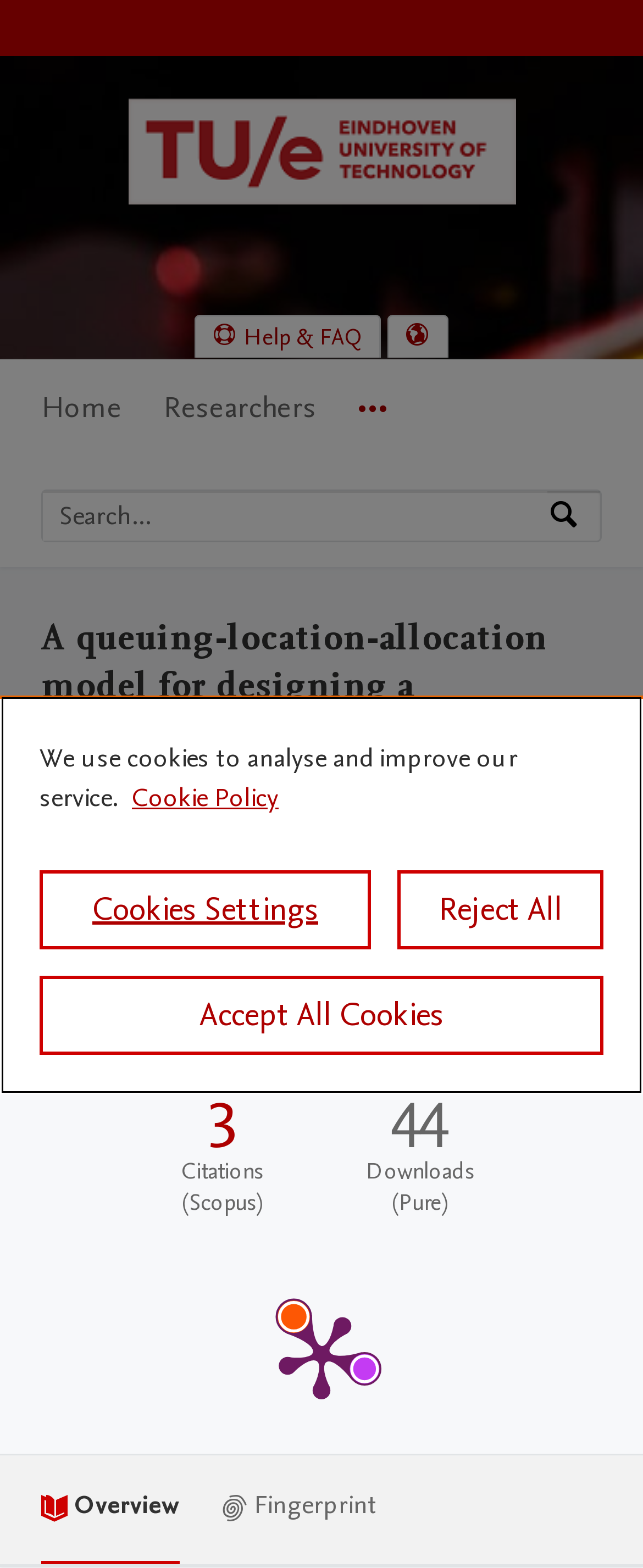Give a one-word or one-phrase response to the question: 
What is the research output type?

Article